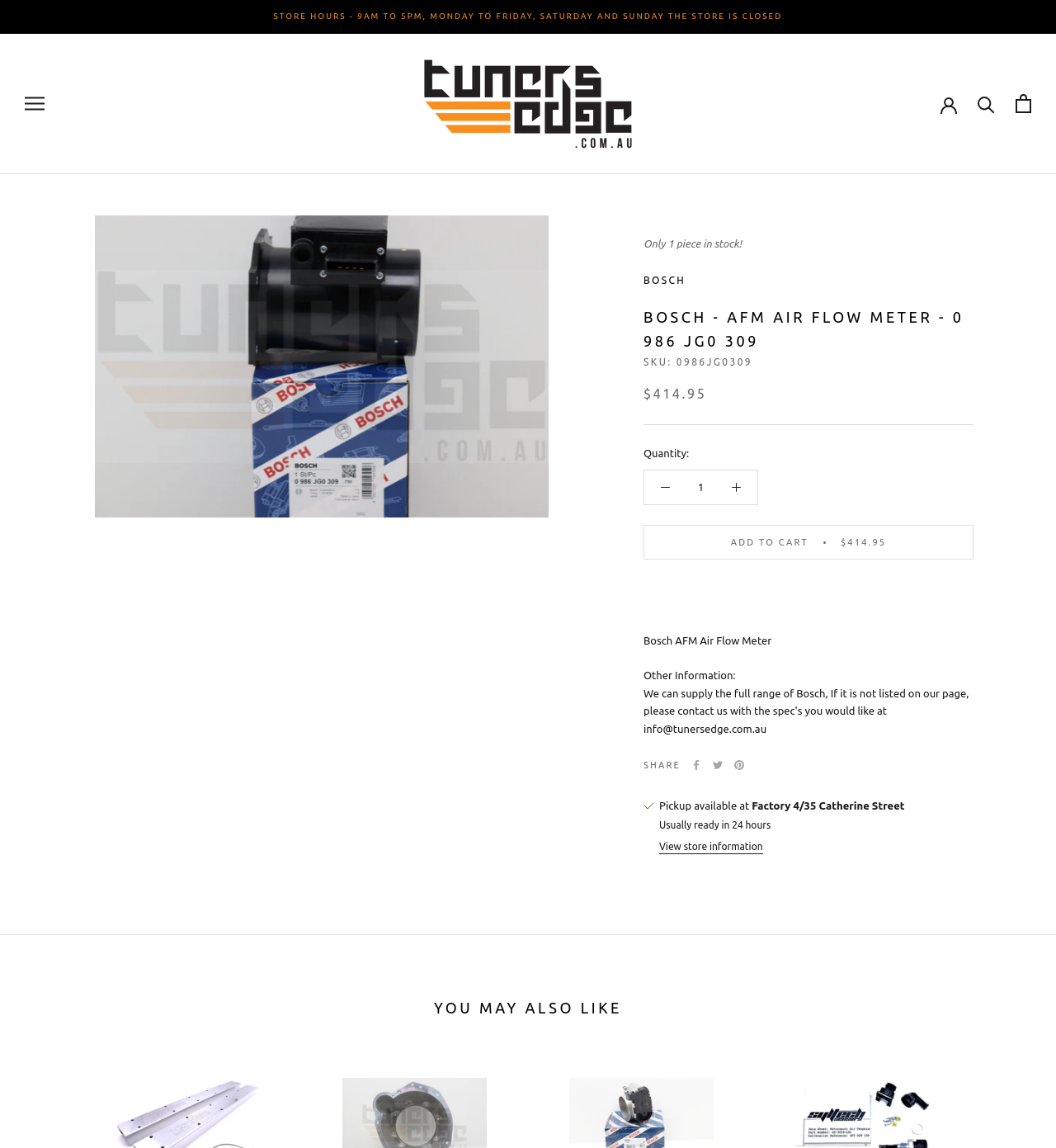Specify the bounding box coordinates for the region that must be clicked to perform the given instruction: "ADD TO CART $414.95".

[0.609, 0.457, 0.922, 0.488]